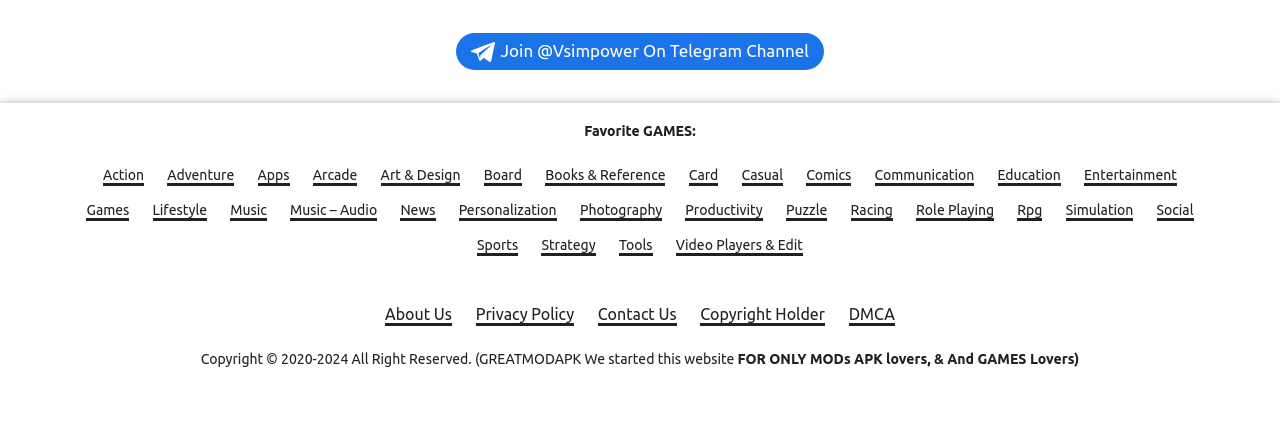Provide the bounding box coordinates for the area that should be clicked to complete the instruction: "Click on the 'Contact Us' link".

[0.467, 0.694, 0.529, 0.742]